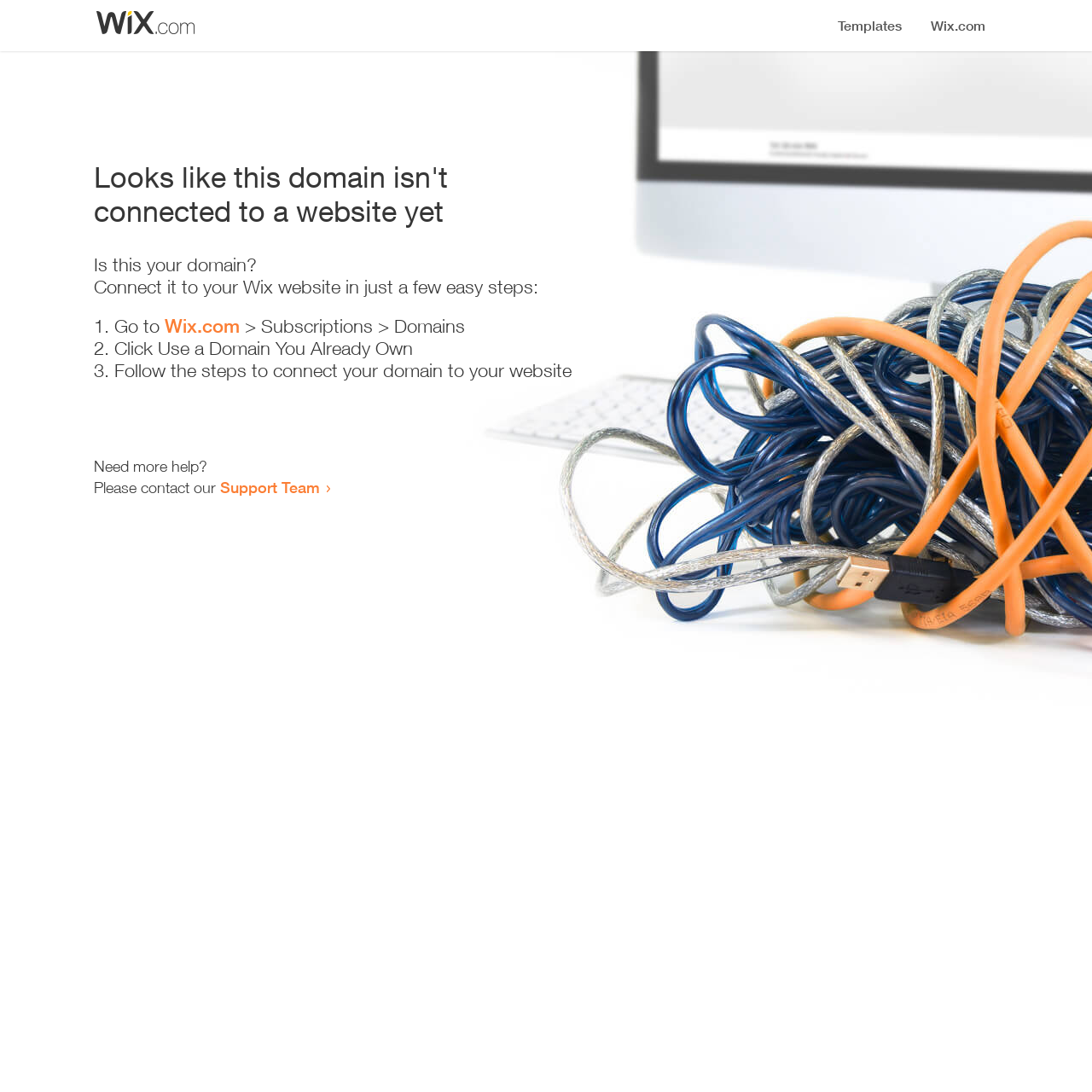How many steps are required to connect the domain to a website?
Provide a detailed and extensive answer to the question.

The webpage provides a list of steps to connect the domain to a website, and there are three list markers ('1.', '2.', '3.') indicating that three steps are required.